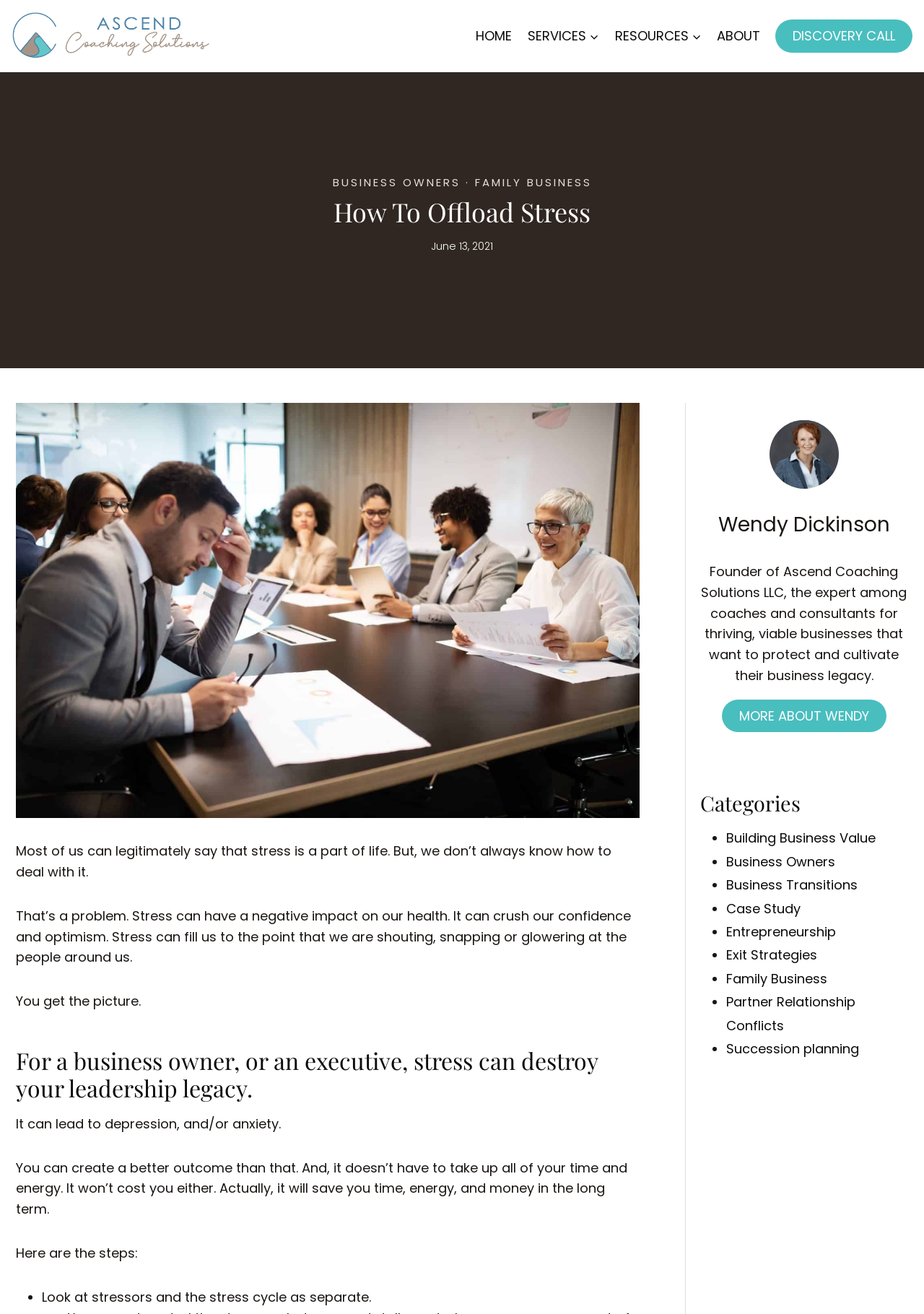Calculate the bounding box coordinates of the UI element given the description: "Campaign for Youth Shelter".

None